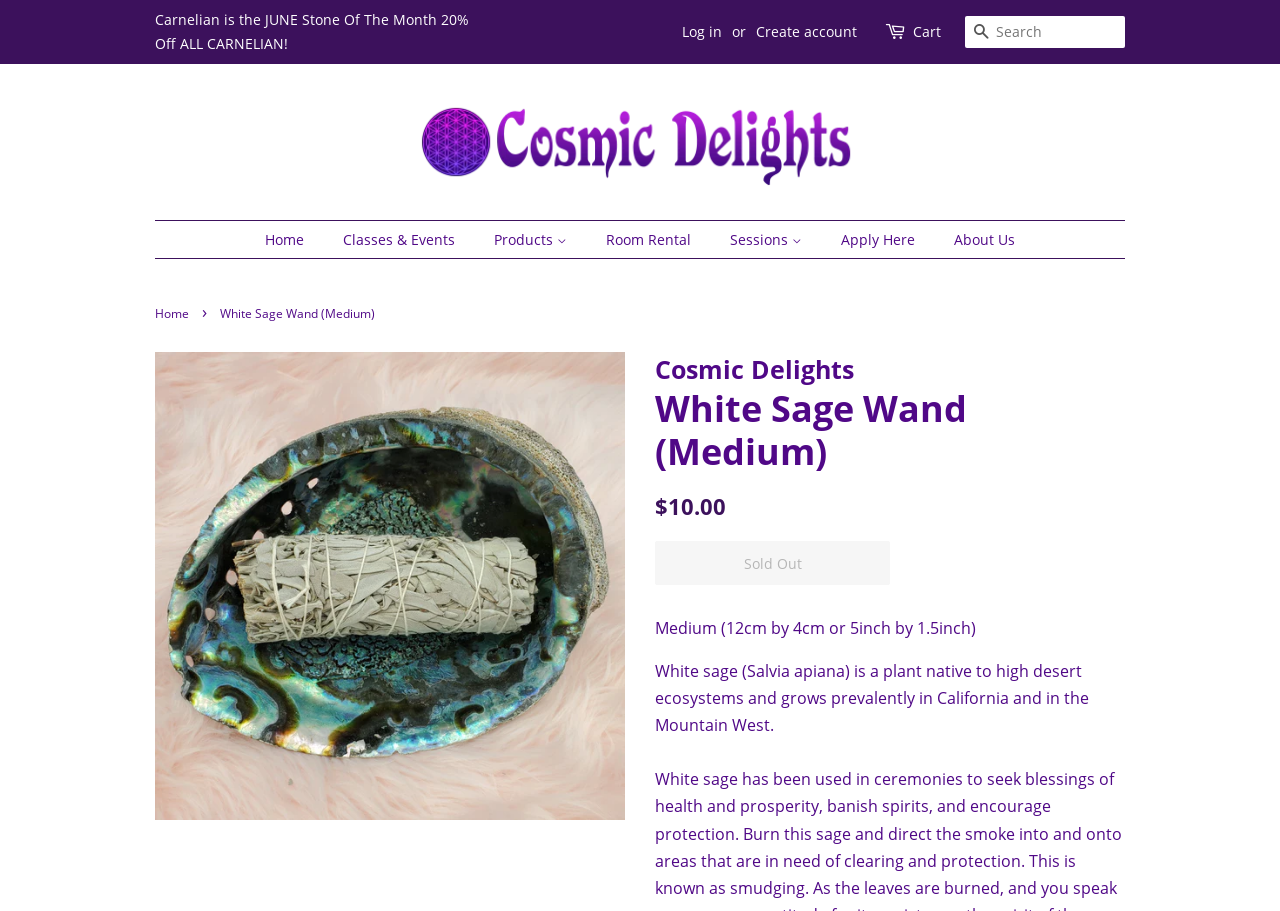Please provide the bounding box coordinates in the format (top-left x, top-left y, bottom-right x, bottom-right y). Remember, all values are floating point numbers between 0 and 1. What is the bounding box coordinate of the region described as: parent_node: Search aria-label="Search" name="q" placeholder="Search"

[0.754, 0.017, 0.879, 0.052]